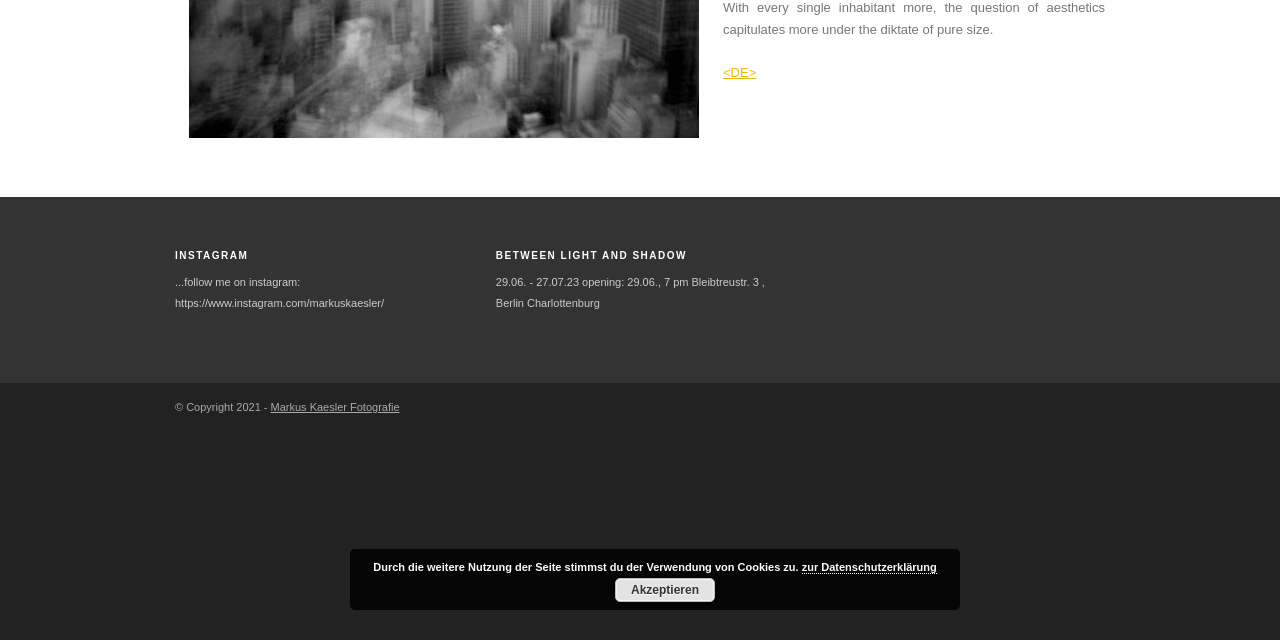Ascertain the bounding box coordinates for the UI element detailed here: "Latest Post". The coordinates should be provided as [left, top, right, bottom] with each value being a float between 0 and 1.

None